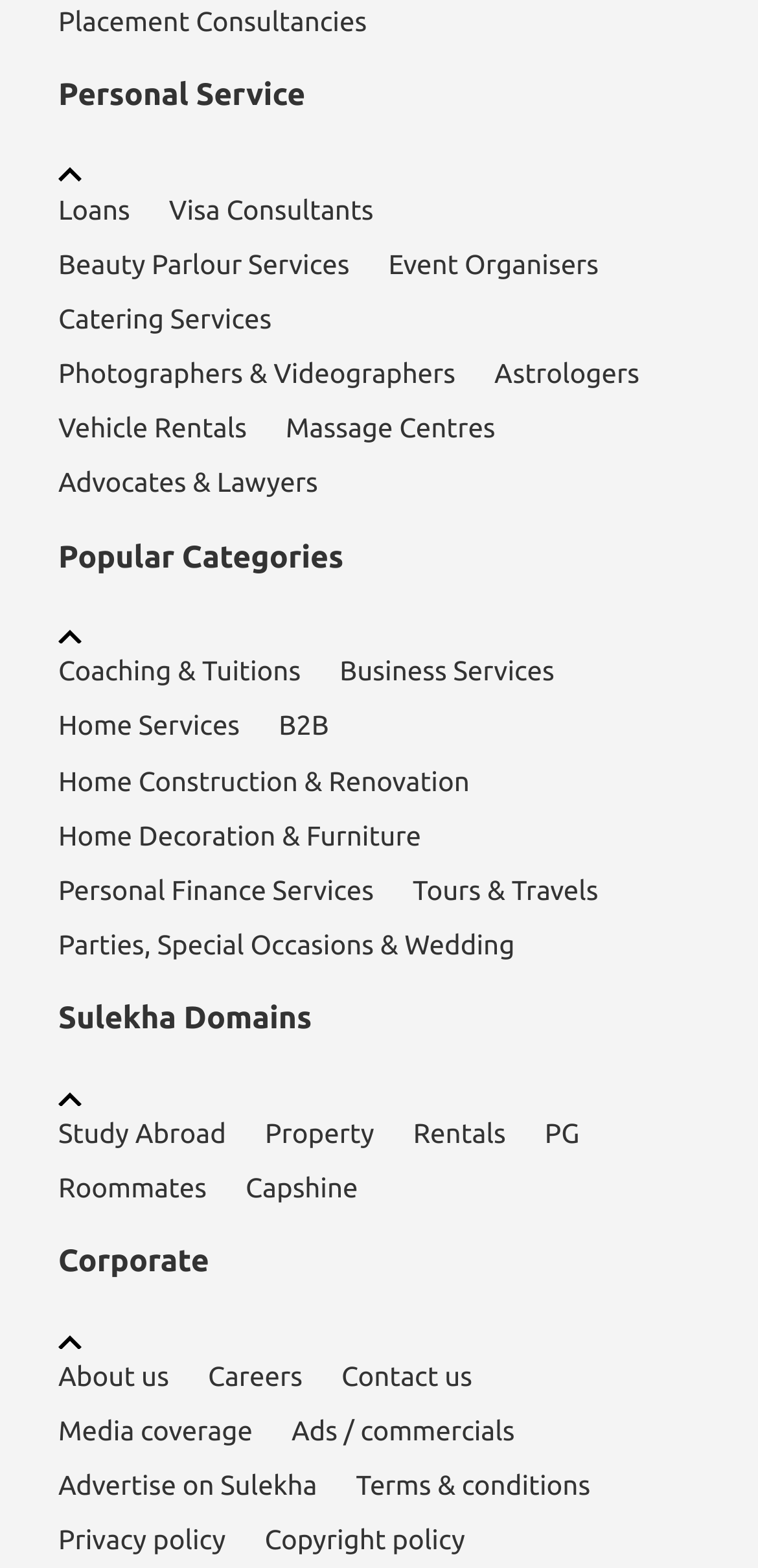What can users do on the website?
Refer to the screenshot and respond with a concise word or phrase.

Find services